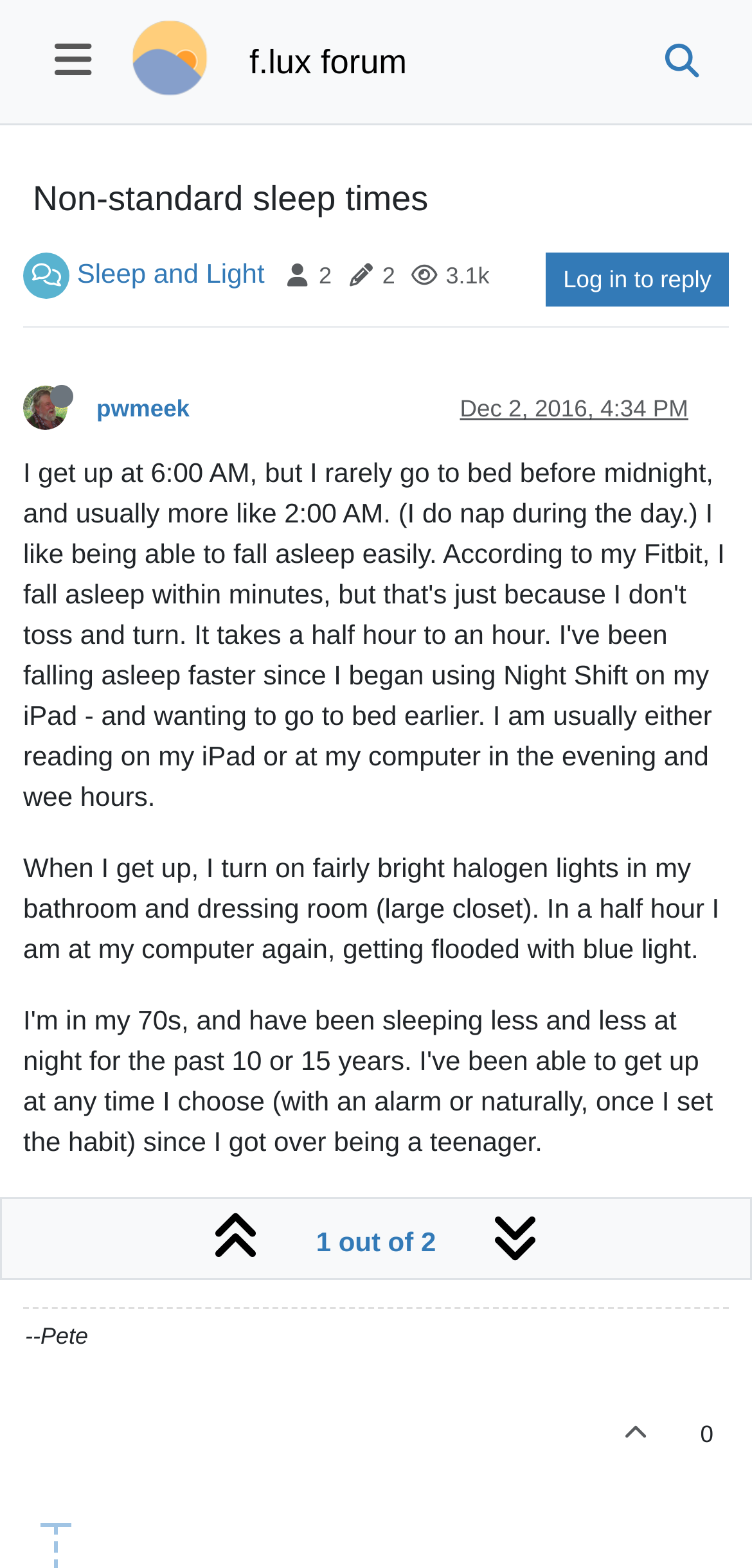Provide an in-depth description of the elements and layout of the webpage.

This webpage appears to be a forum discussion thread. At the top, there is a button with a hamburger icon and a link to "f.lux" with an accompanying image. Next to it is a link to "f.lux forum". On the right side, there is a search button with a magnifying glass icon.

Below the top section, there is a heading that reads "Non-standard sleep times". Underneath, there are links to "Sleep and Light" and a section with various generic elements displaying "Posters", "2", "Posts", "2", "Views", and "3.1k". This section is likely displaying statistics about the thread.

On the left side, there is a user avatar for "pwmeek" with an offline status indicator. Next to it is a link to the user's profile. Below, there is a timestamp indicating when the post was made.

The main content of the webpage is a post by "pwmeek" discussing their non-standard sleep schedule and how they use bright lights in the morning. The post is divided into three paragraphs, with the first describing their morning routine, the second expressing their desire to adjust bedtime independently of rise time, and the third signing off as "--Pete".

At the bottom, there is a link with a thumbs up icon and another link with a rating of "1 out of 2" that has a popup menu.